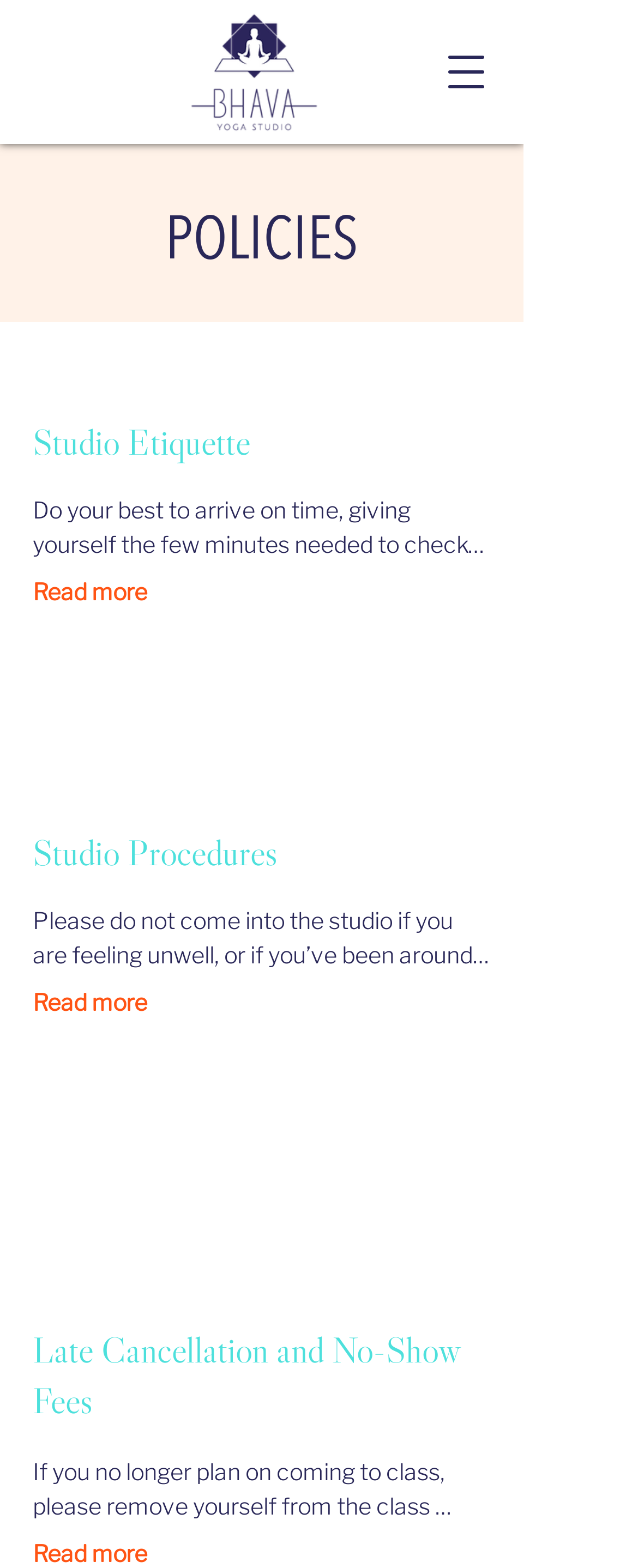Give a detailed overview of the webpage's appearance and contents.

The webpage is about Bhava Yoga Studio, with a logo situated at the top left corner, featuring the text "BHAVA LOGOArtboard 4300.png". On the top right corner, there is a button to open the navigation menu. 

Below the logo, there is a heading "POLICIES" that spans across the top section of the page. Underneath, there are three sections: "Studio Etiquette", "Studio Procedures", and "Late Cancellation and No-Show Fees". Each section has a heading and a "Read more" button positioned below it, which suggests that there is more information available about each topic. The sections are arranged vertically, with "Studio Etiquette" at the top, followed by "Studio Procedures", and then "Late Cancellation and No-Show Fees" at the bottom.